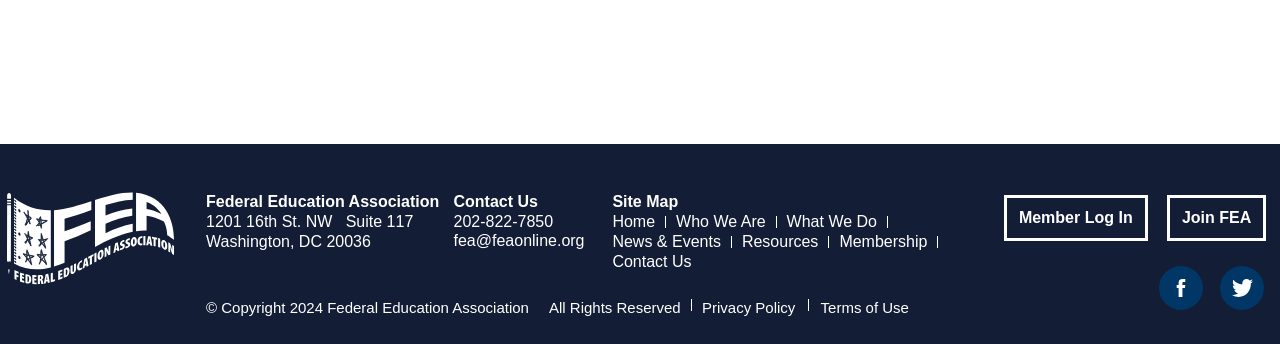Please identify the coordinates of the bounding box that should be clicked to fulfill this instruction: "View the 'Resources' page".

[0.58, 0.674, 0.639, 0.733]